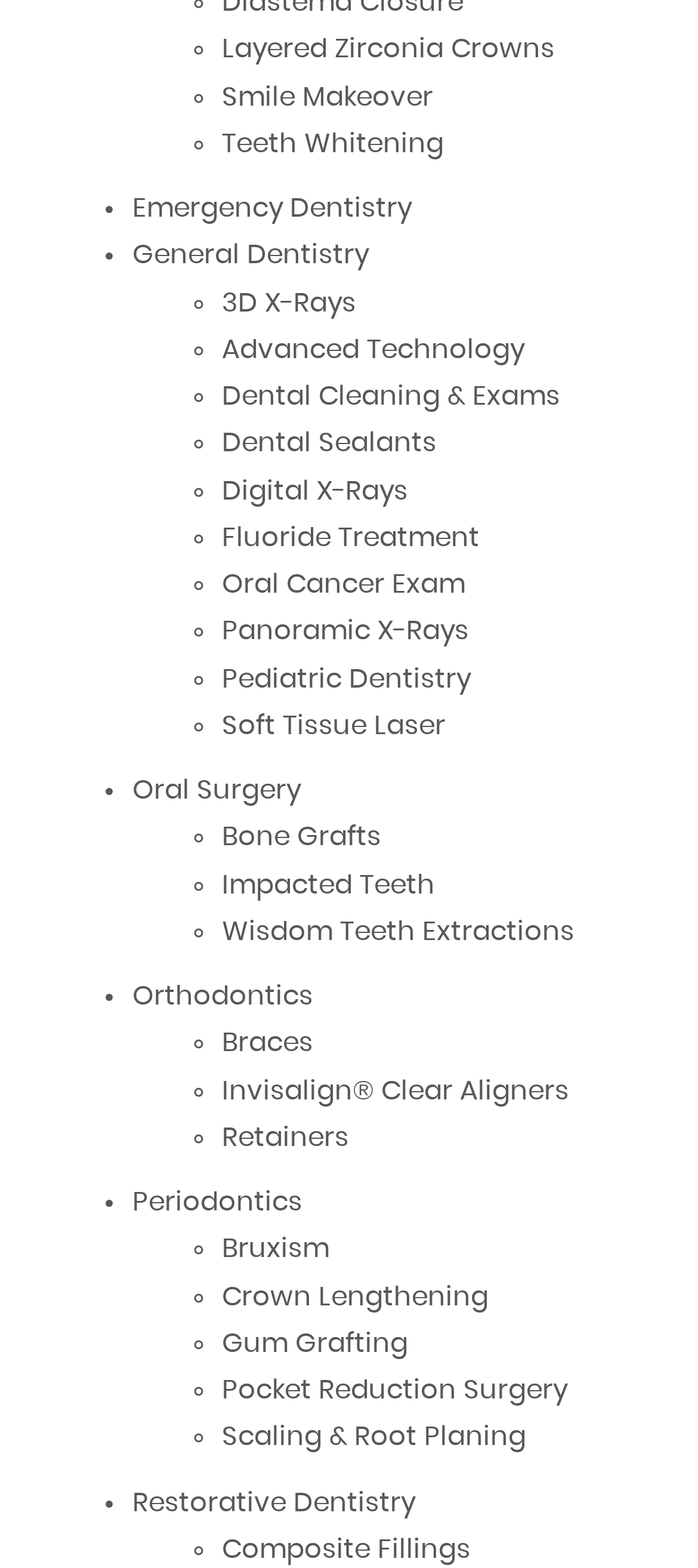What type of services are listed on this webpage?
Look at the image and answer the question using a single word or phrase.

Dental services